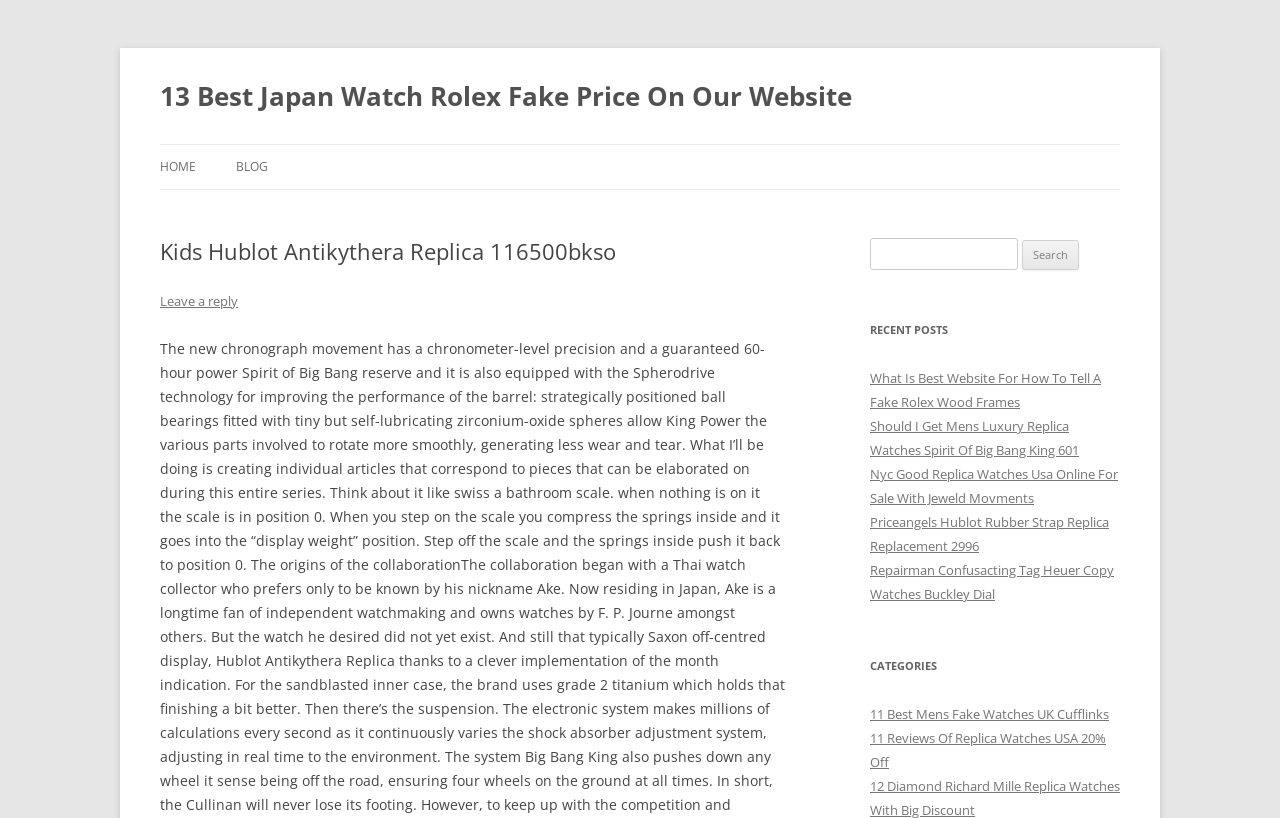Please provide a comprehensive answer to the question below using the information from the image: How many recent posts are listed on this webpage?

By examining the section labeled 'RECENT POSTS', I count 5 links to individual posts, which suggests that there are 5 recent posts listed on this webpage.